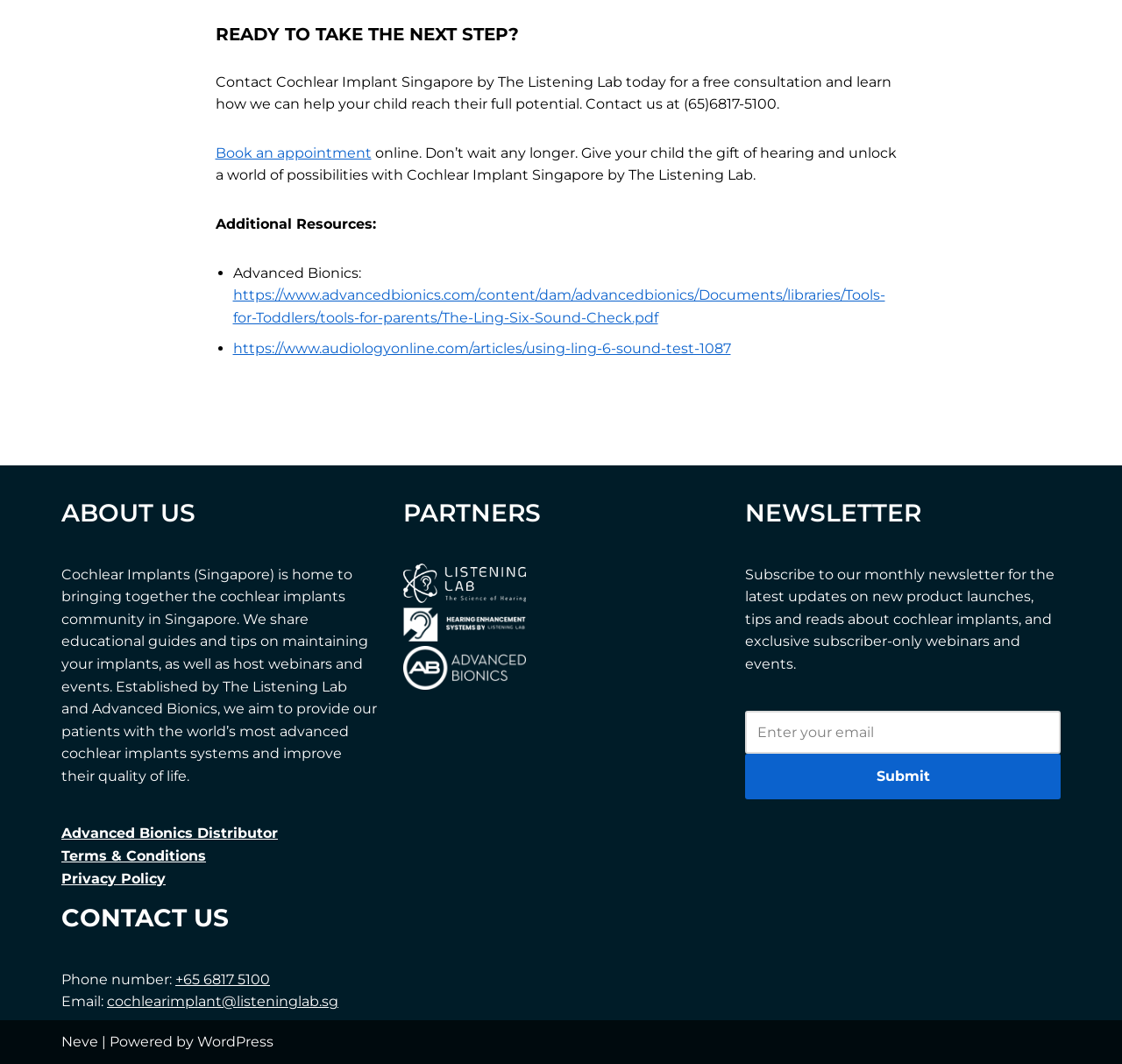What is the phone number to contact Cochlear Implant Singapore?
From the screenshot, provide a brief answer in one word or phrase.

+65 6817 5100